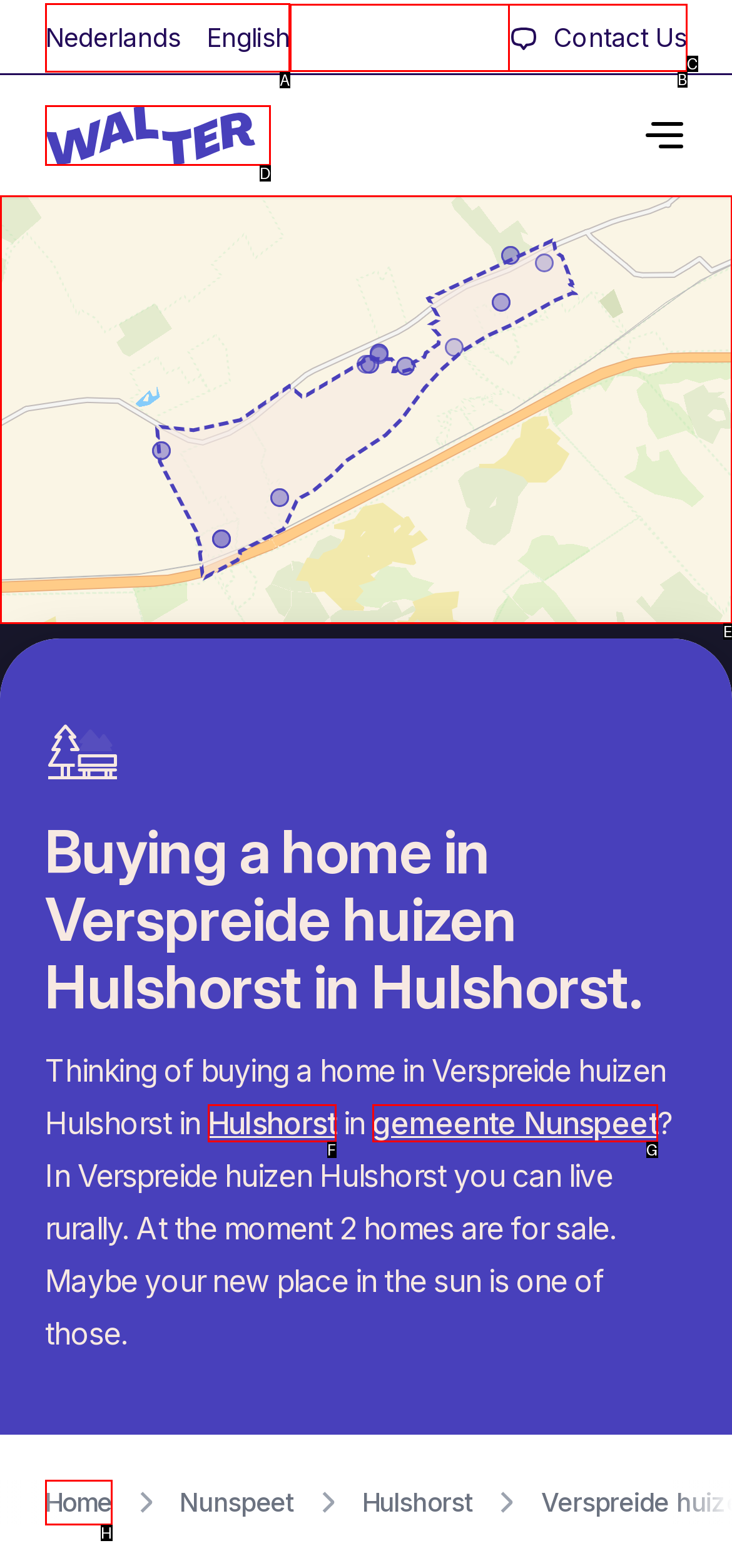Tell me which letter corresponds to the UI element that should be clicked to fulfill this instruction: Go back to top
Answer using the letter of the chosen option directly.

None